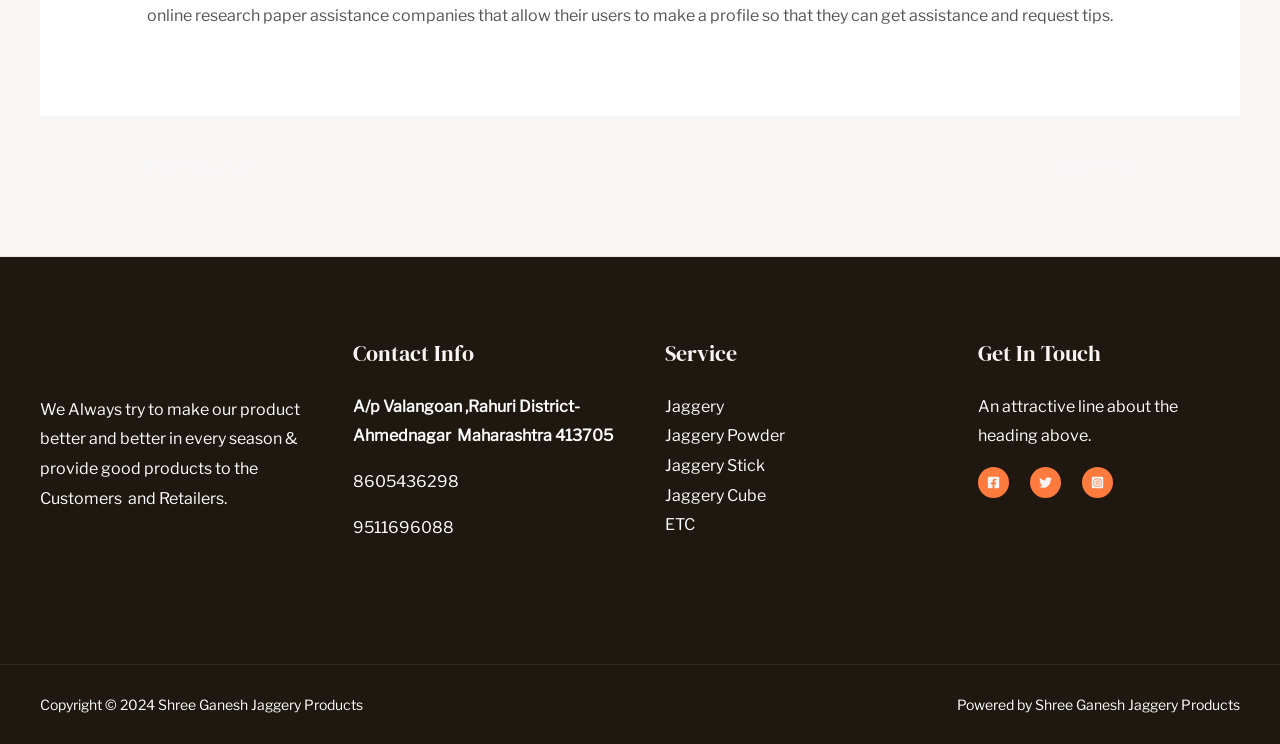Using the provided element description: "Next Post →", identify the bounding box coordinates. The coordinates should be four floats between 0 and 1 in the order [left, top, right, bottom].

[0.807, 0.201, 0.926, 0.255]